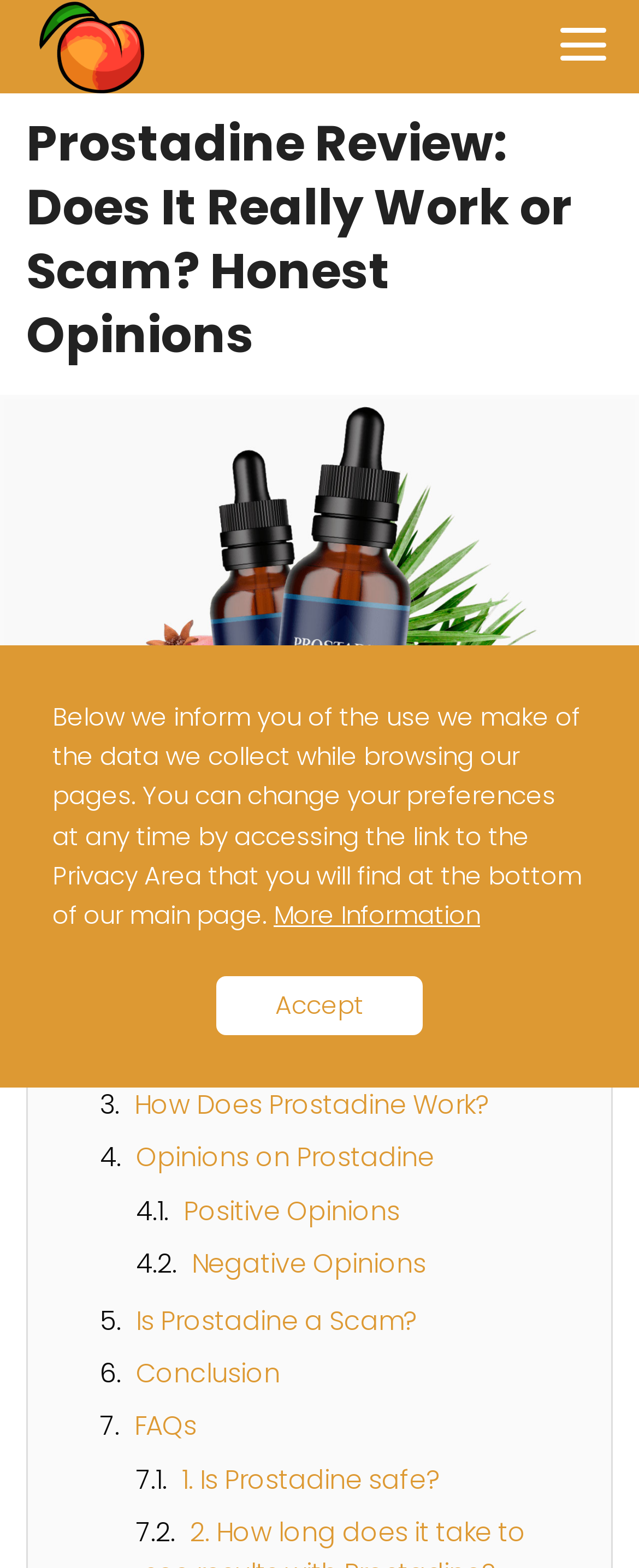Give a one-word or short-phrase answer to the following question: 
What is the purpose of the button at the bottom of the page?

Accept